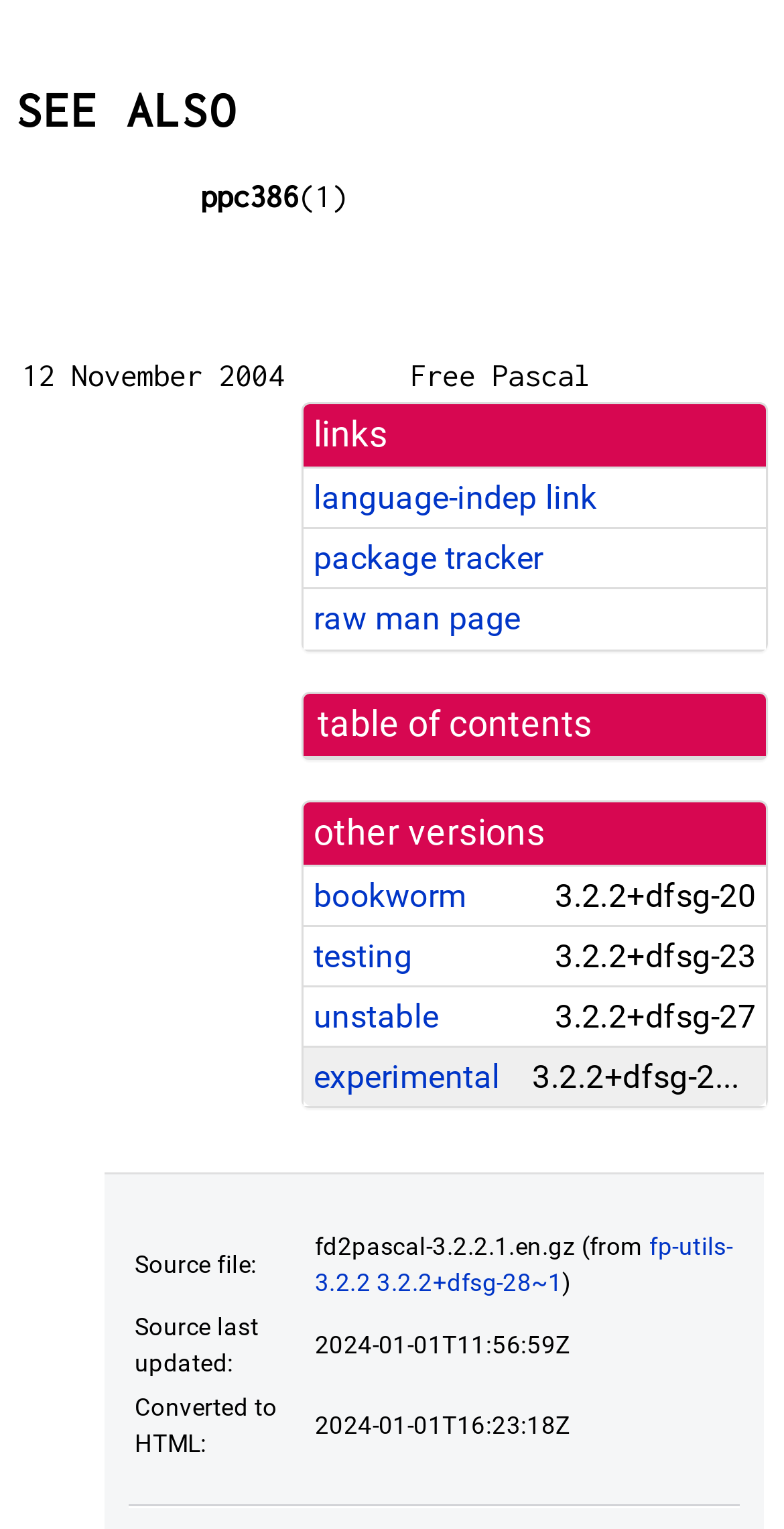Pinpoint the bounding box coordinates of the area that should be clicked to complete the following instruction: "Check the time of the post". The coordinates must be given as four float numbers between 0 and 1, i.e., [left, top, right, bottom].

None